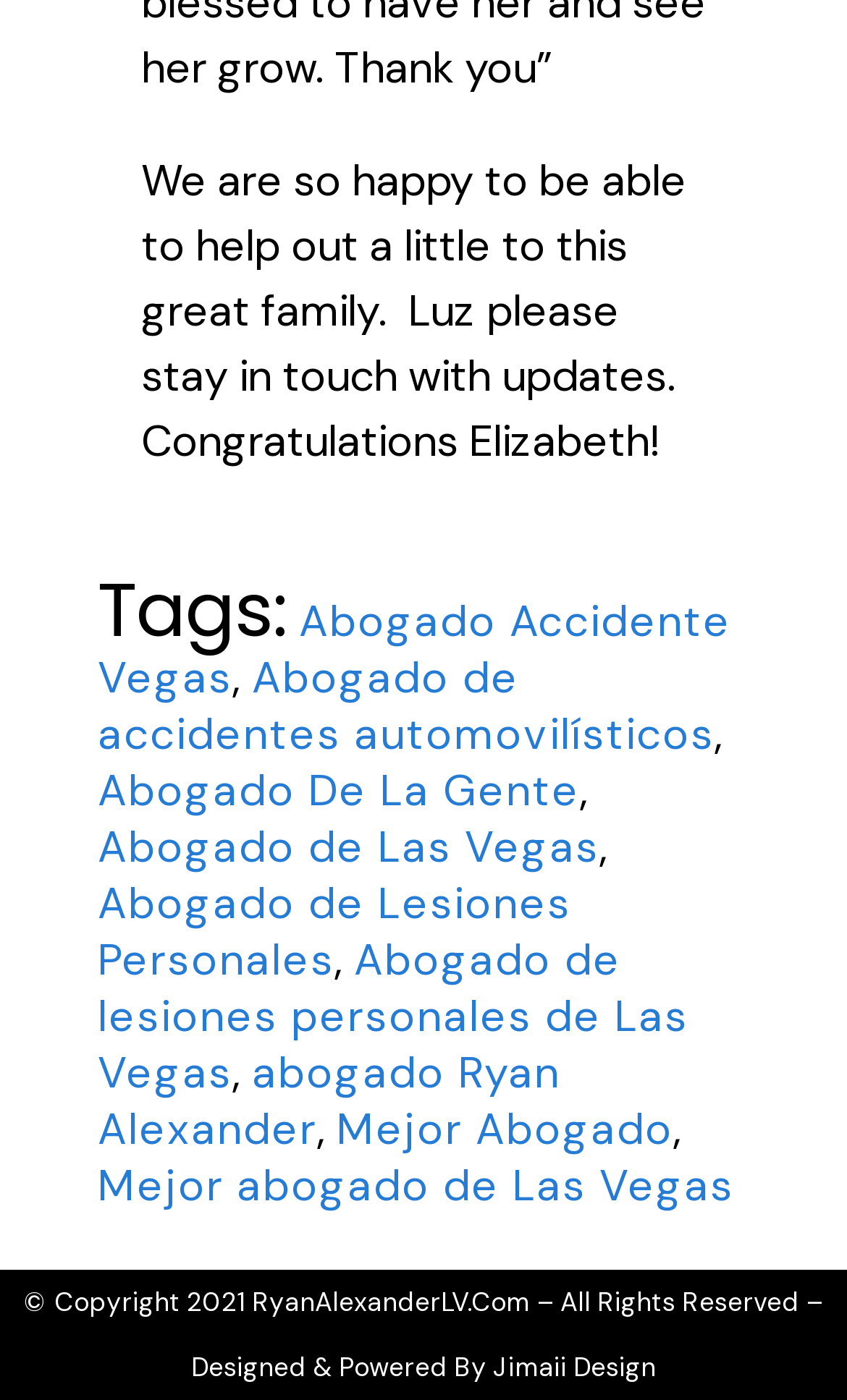How many links are there under the 'Tags:' heading?
Using the image as a reference, answer with just one word or a short phrase.

9